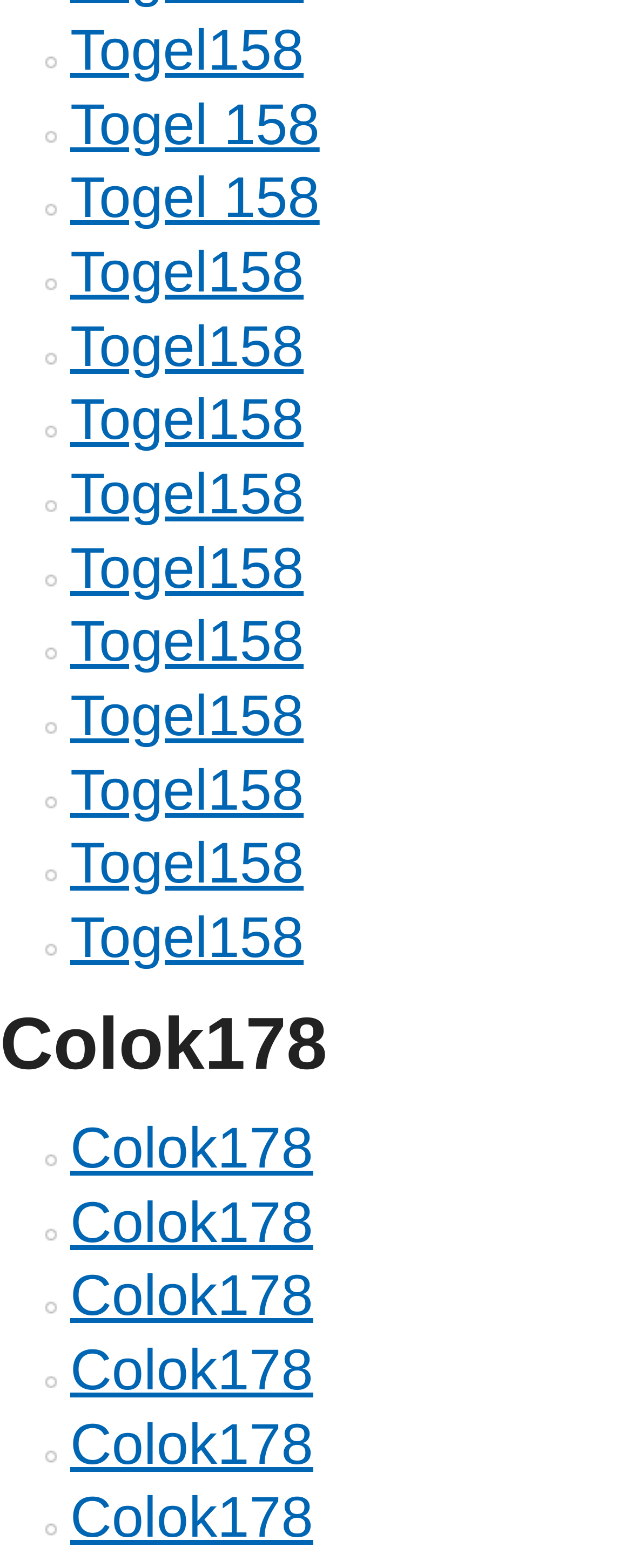Determine the bounding box coordinates of the clickable region to follow the instruction: "click Colok178".

[0.111, 0.712, 0.496, 0.753]